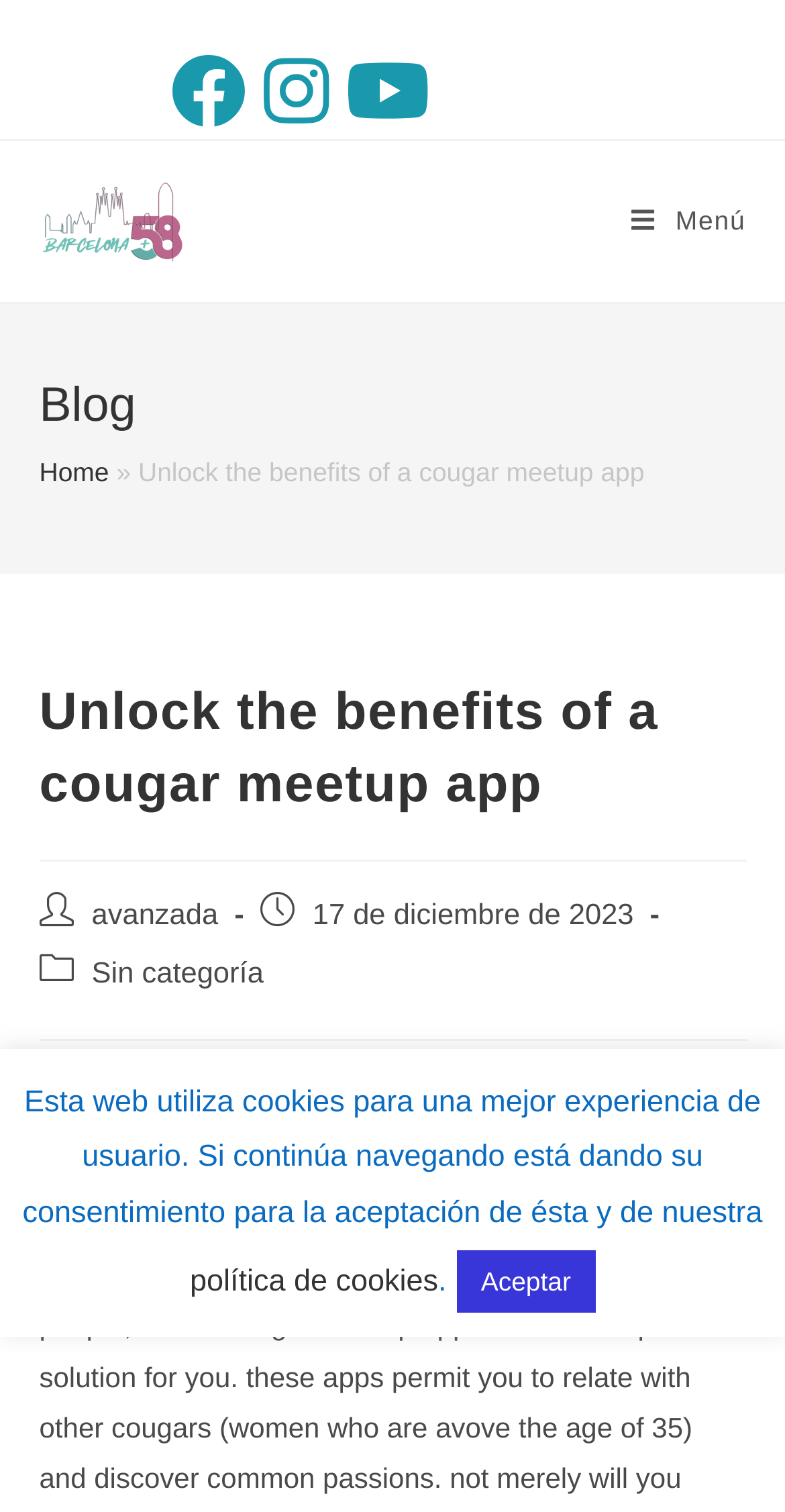With reference to the screenshot, provide a detailed response to the question below:
Who is the author of the latest article?

I found this answer by looking at the link with the text 'avanzada' which is located inside a HeaderAsNonLandmark element and is labeled as 'Post author:'.